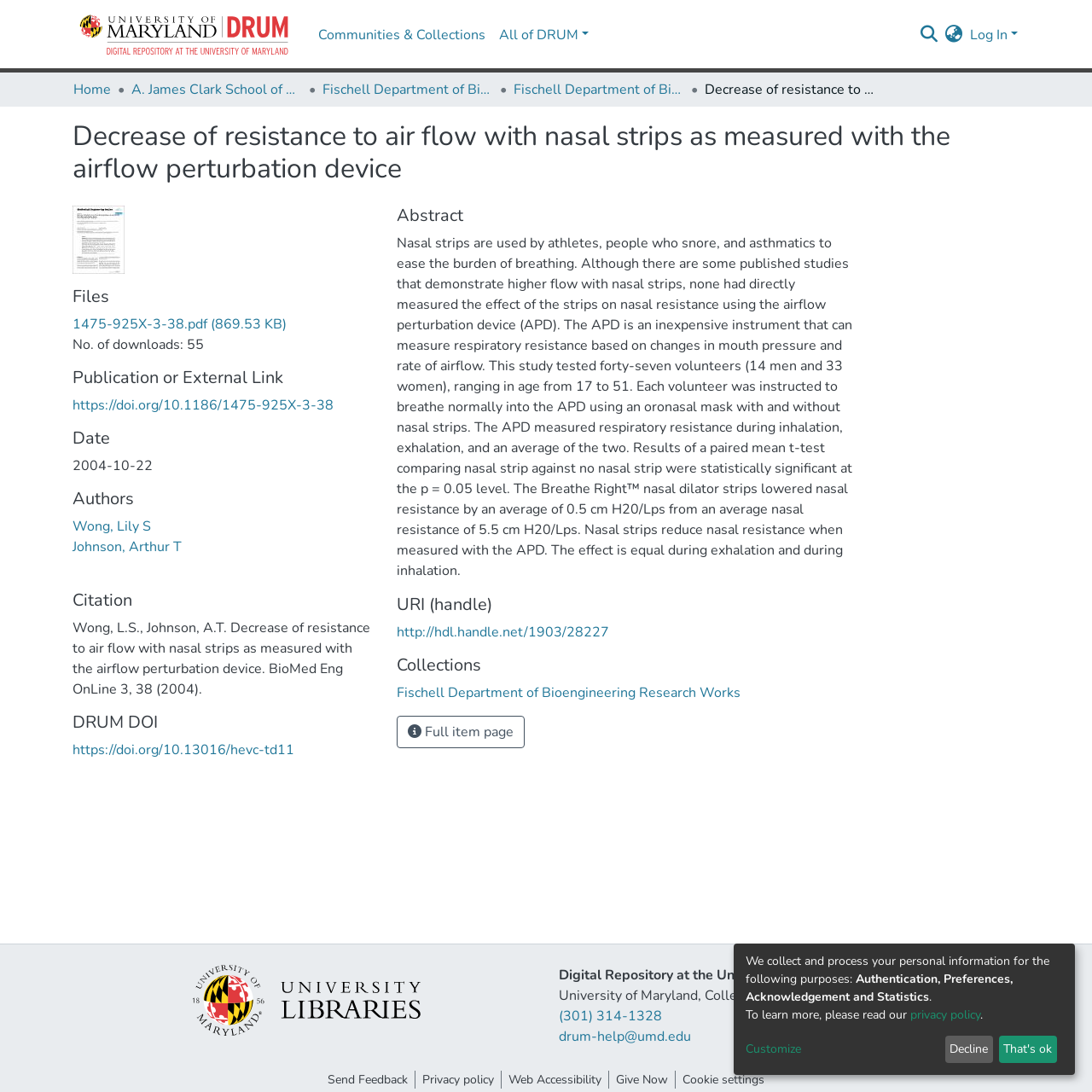Specify the bounding box coordinates of the element's area that should be clicked to execute the given instruction: "Search for something". The coordinates should be four float numbers between 0 and 1, i.e., [left, top, right, bottom].

[0.837, 0.016, 0.861, 0.046]